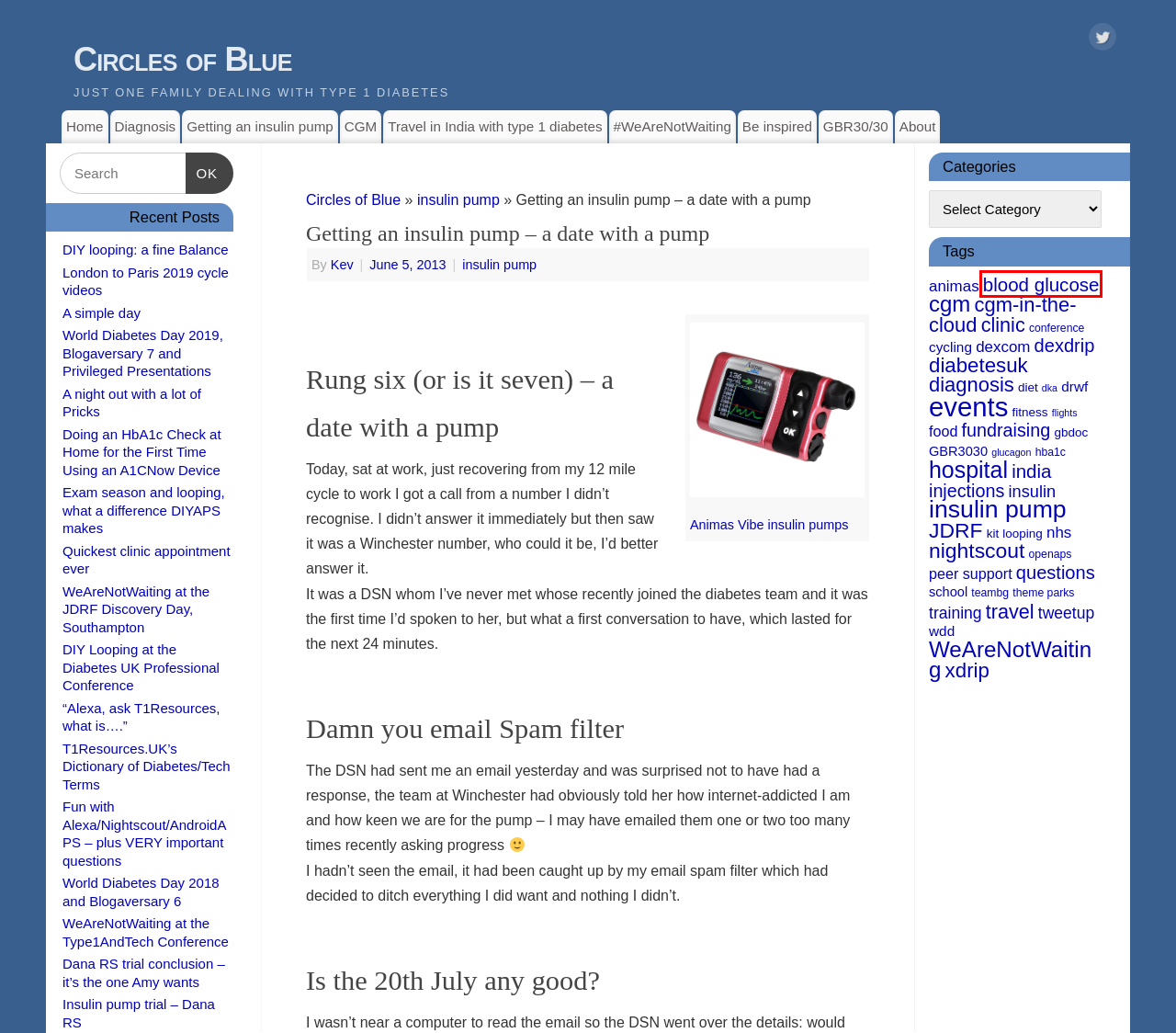Look at the screenshot of the webpage and find the element within the red bounding box. Choose the webpage description that best fits the new webpage that will appear after clicking the element. Here are the candidates:
A. cgm-in-the-cloud – Circles of Blue
B. GBR3030 – Circles of Blue
C. Travel in India with type 1 diabetes – Circles of Blue
D. nightscout – Circles of Blue
E. WeAreNotWaiting – Circles of Blue
F. india – Circles of Blue
G. blood glucose – Circles of Blue
H. Fun with Alexa/Nightscout/AndroidAPS – plus VERY important questions – Circles of Blue

G